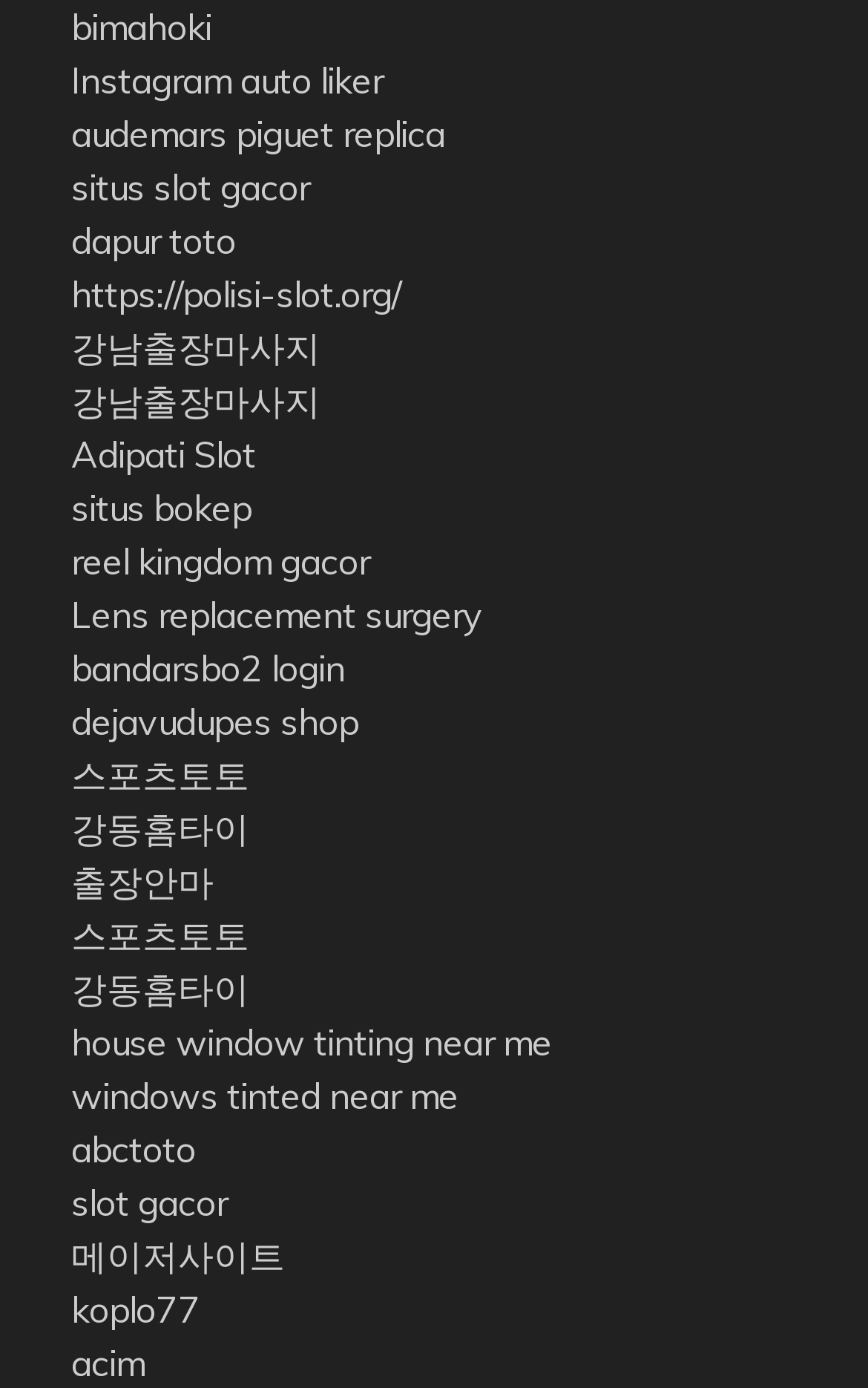With reference to the screenshot, provide a detailed response to the question below:
Is the webpage organized by categories?

The links on the webpage do not appear to be organized by categories or groups. They are arranged vertically, with each link having a unique text and bounding box coordinates. There is no clear structure or organization to the links, suggesting that the webpage is a simple list of links.